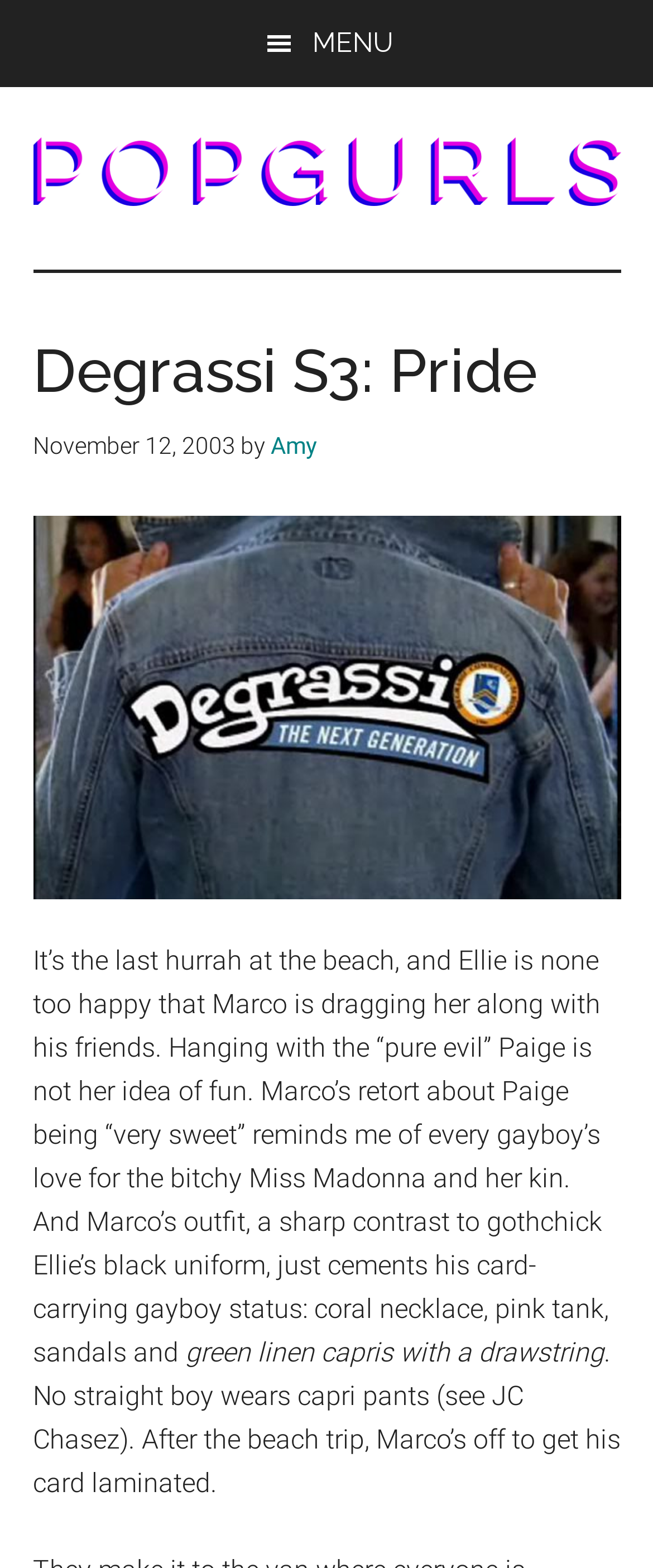What is the date of the article?
Carefully analyze the image and provide a thorough answer to the question.

The date of the article can be found by looking at the time element which contains the text 'November 12, 2003'. This element is located below the heading 'Degrassi S3: Pride' and is likely to be the publication date of the article.